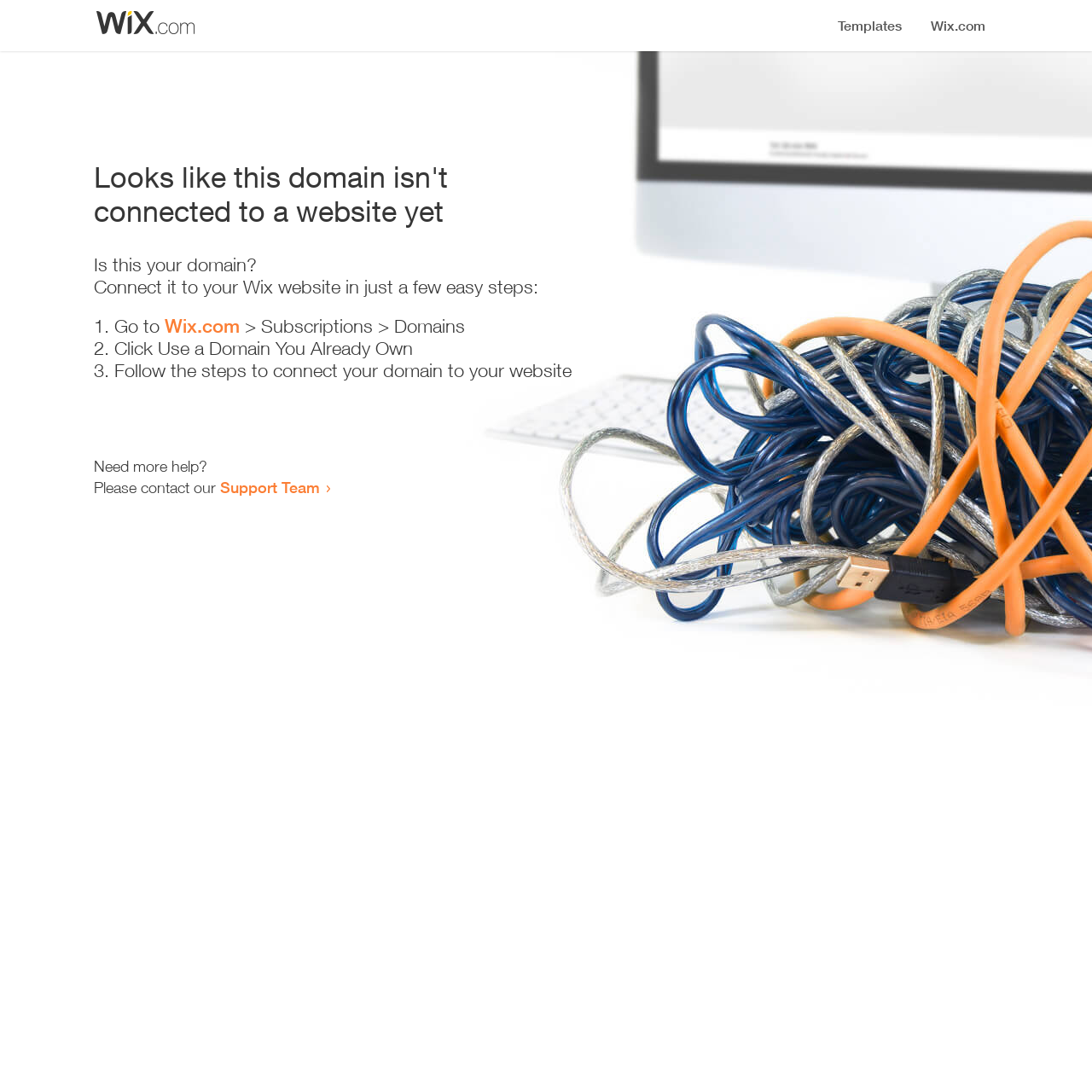Locate the bounding box coordinates of the UI element described by: "Wix.com". The bounding box coordinates should consist of four float numbers between 0 and 1, i.e., [left, top, right, bottom].

[0.151, 0.288, 0.22, 0.309]